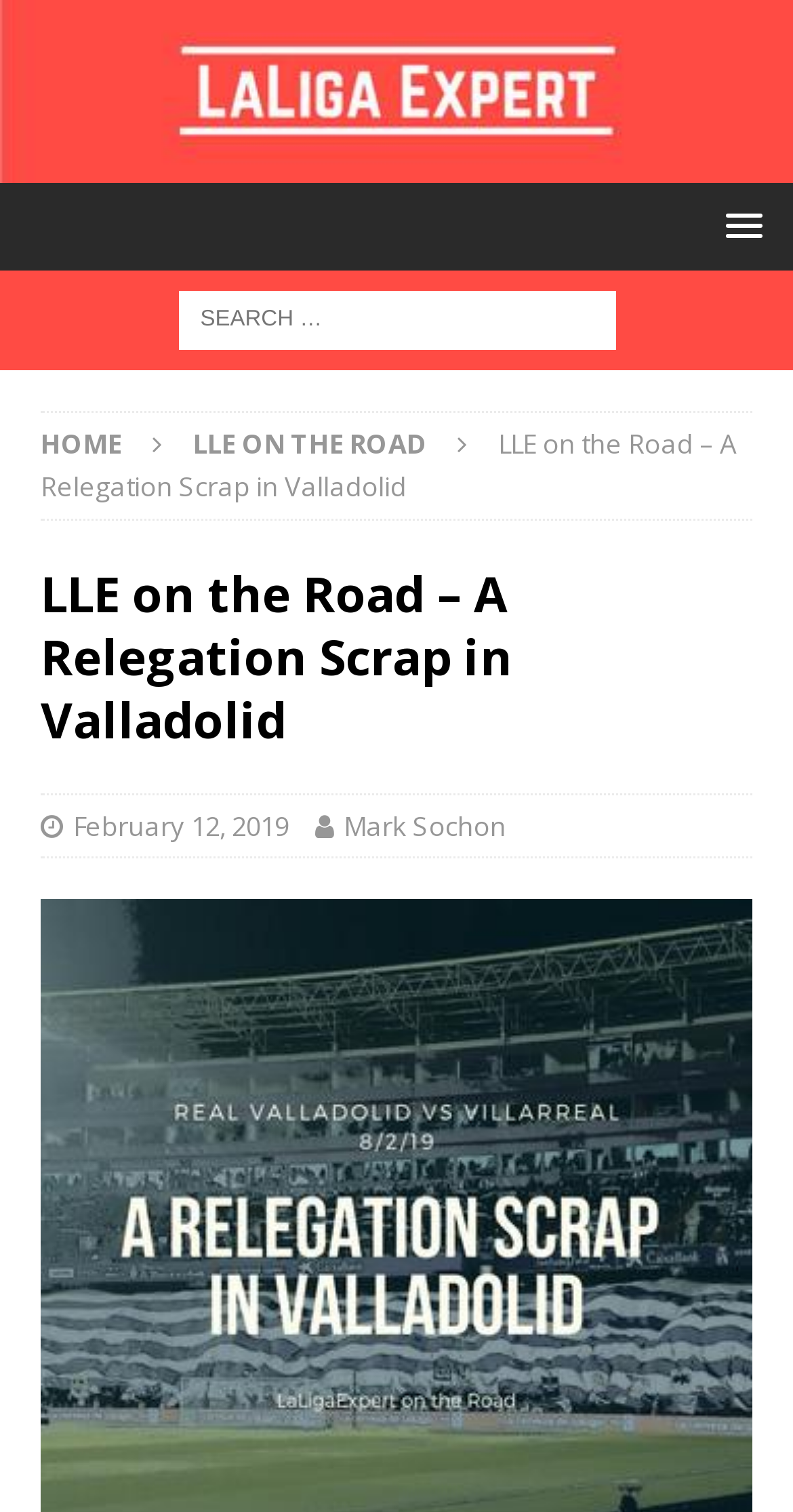Use a single word or phrase to answer the question:
What is the name of the website?

LaLiga Expert